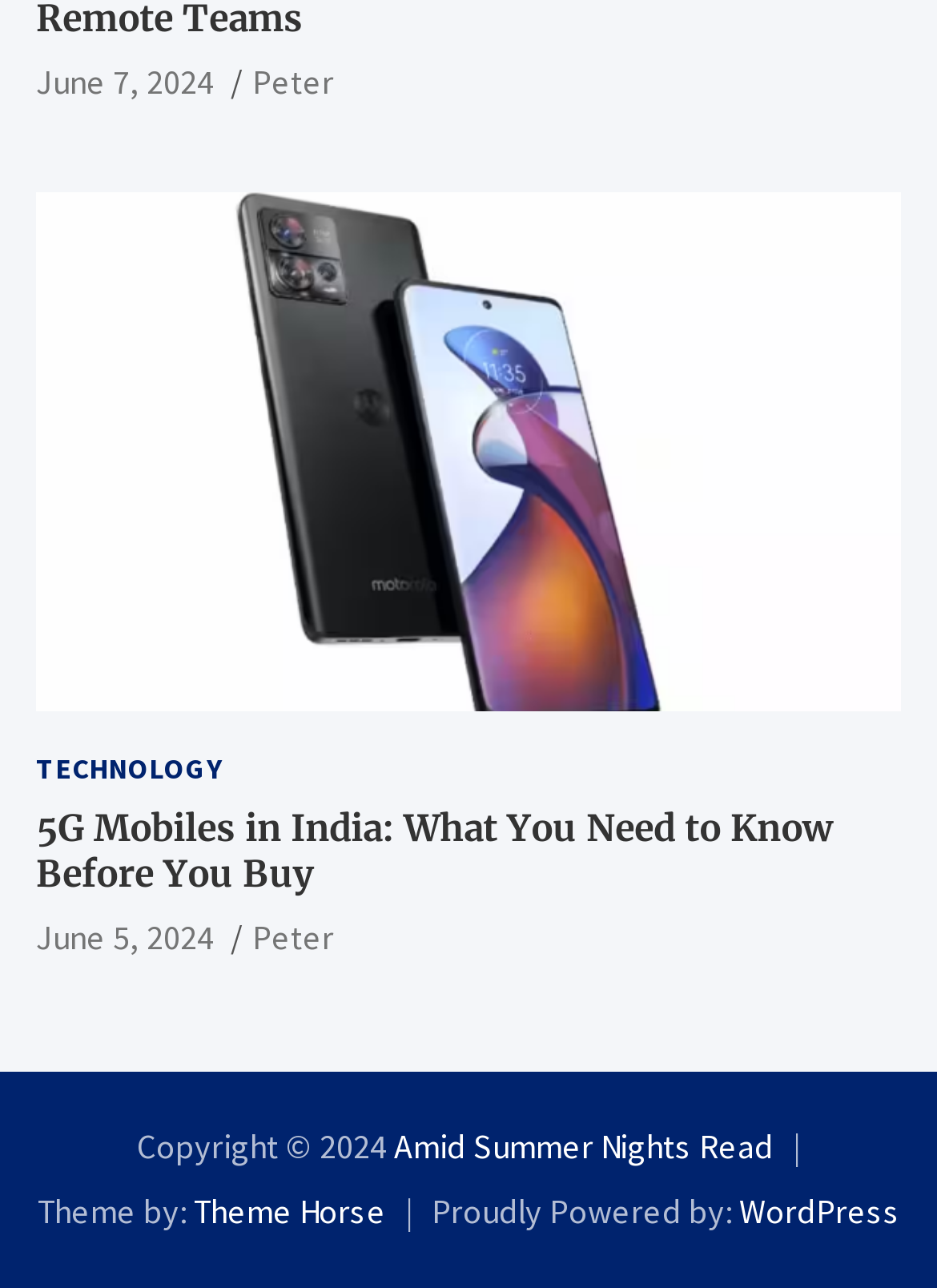Identify the bounding box coordinates of the region that should be clicked to execute the following instruction: "read the article Amid Summer Nights".

[0.421, 0.873, 0.826, 0.907]